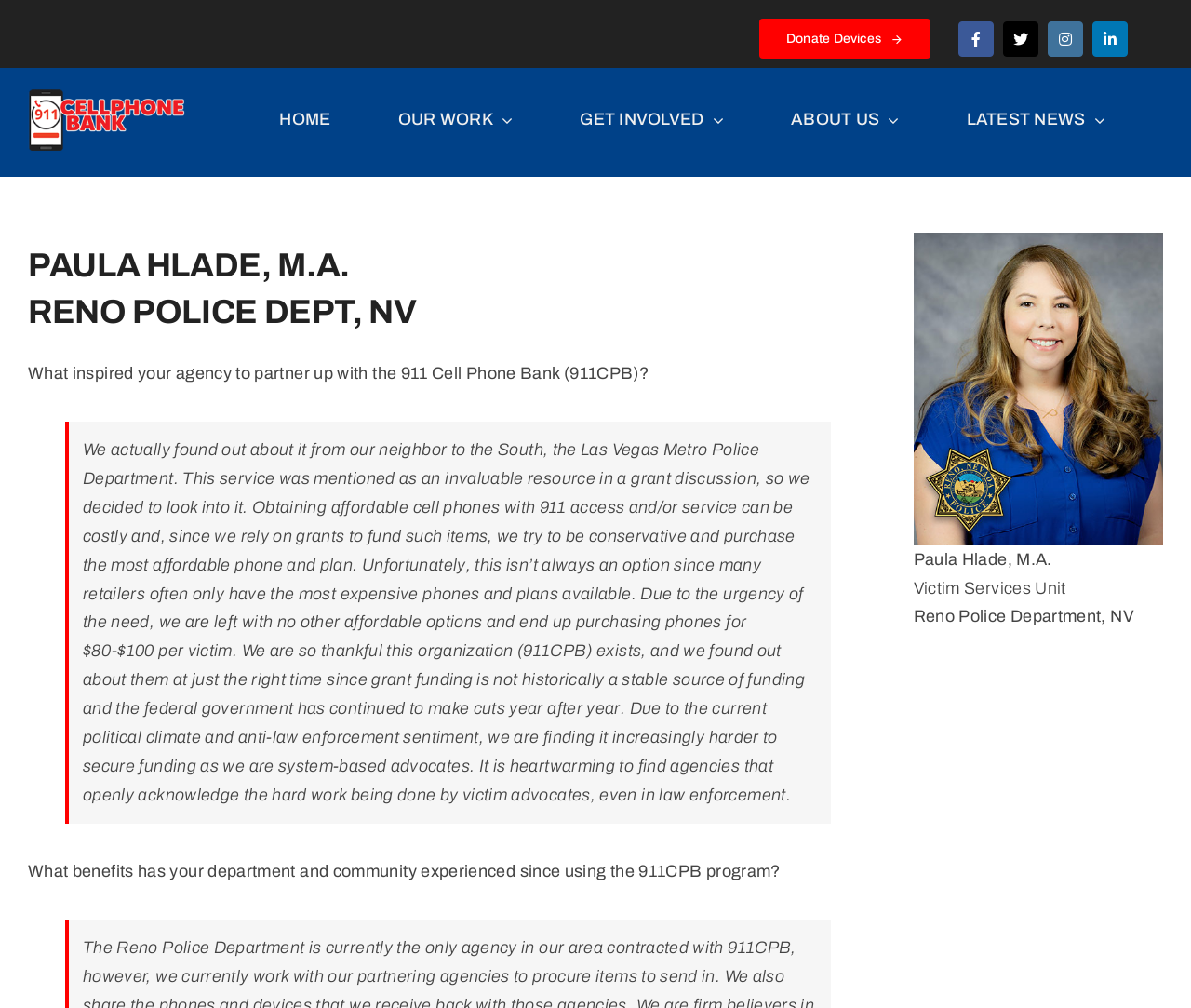Locate the bounding box coordinates of the element I should click to achieve the following instruction: "Click Donate Devices".

[0.638, 0.018, 0.781, 0.058]